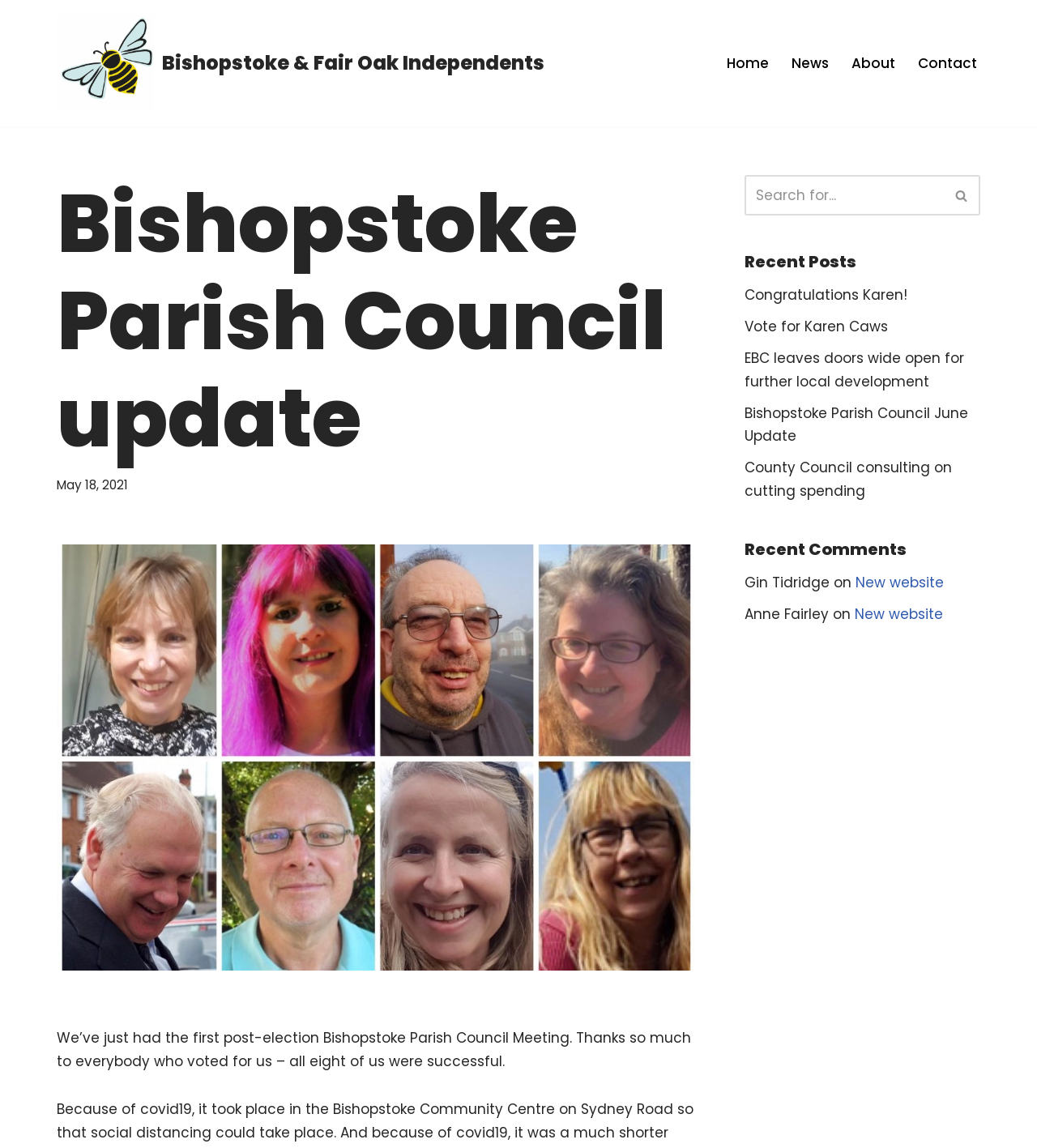Offer a detailed account of what is visible on the webpage.

This webpage is about Bishopstoke Parish Council updates, specifically the first post-election meeting. At the top, there is a link to skip to the content. Below that, there is a link to the Bishopstoke & Fair Oak Independents website. To the right of that, there is a primary navigation menu with links to Home, News, About, and Contact.

The main content of the page is divided into two sections. On the left, there is a heading that reads "Bishopstoke Parish Council update" followed by a time stamp indicating the post was made on May 18, 2021. Below that, there is an image of Independent Candidates, and then a paragraph of text that summarizes the outcome of the election, mentioning that all eight candidates were successful.

On the right side of the page, there is a complementary section that contains a search bar with a search button and a magnifying glass icon. Below that, there is a section titled "Recent Posts" with five links to different news articles, including "Congratulations Karen!" and "Bishopstoke Parish Council June Update". Further down, there is a section titled "Recent Comments" with two comments from users, including their names and links to the comments.